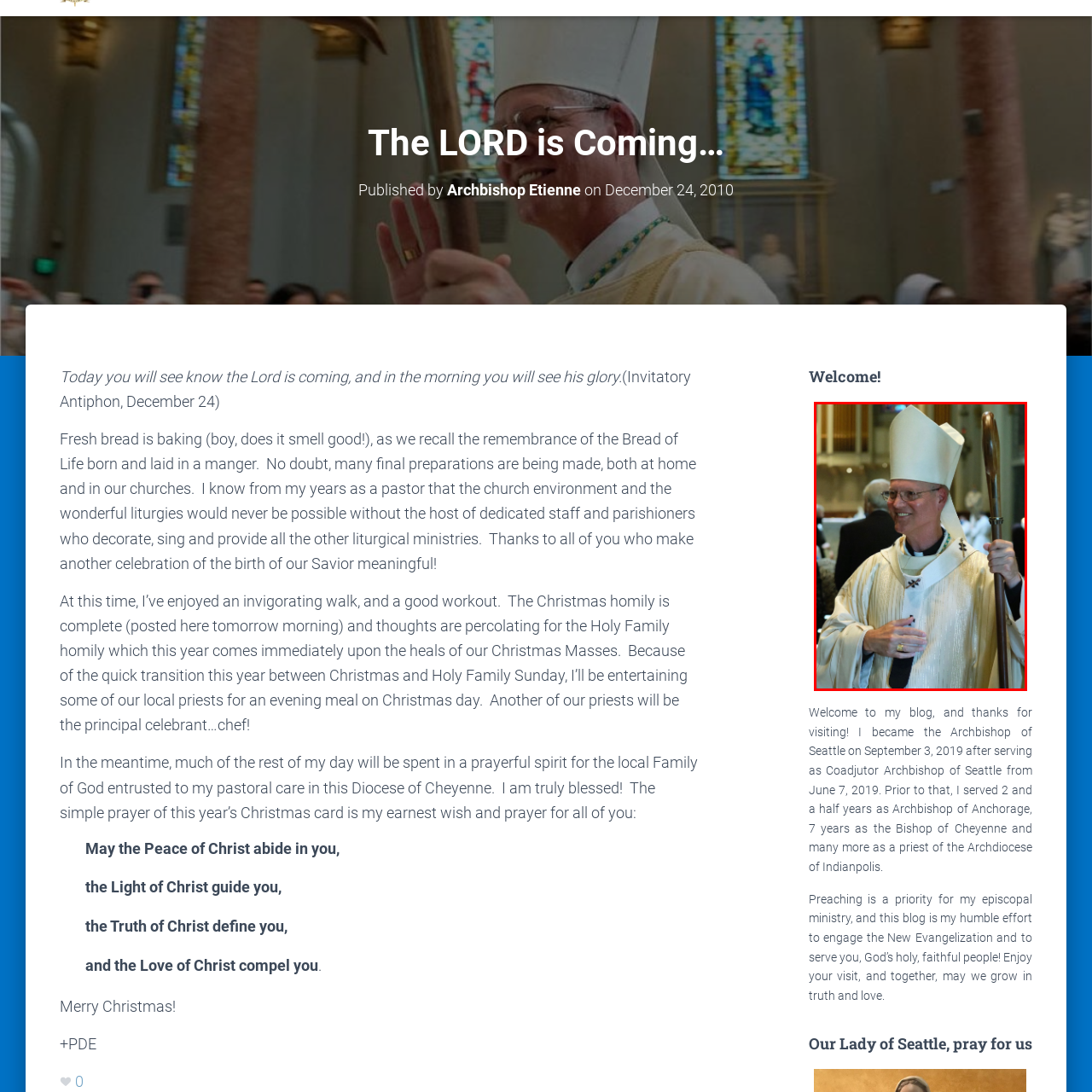Examine the red-bounded region in the image and describe it in detail.

The image features a smiling archbishop dressed in ornate liturgical attire, complete with a traditional mitre and holding a pastoral staff. The elegant vestments are richly detailed and reflect the solemnity of the occasion, possibly a mass or ceremonial event. The setting appears to be a church, with blurred figures in the background, adding to the atmosphere of reverence and community. The archbishop's demeanor suggests joy and approachability, inviting a sense of warmth and inclusivity to his role within the congregation. This image likely captures a moment of celebration, such as an inauguration or special liturgical service, emphasizing the significance of his pastoral leadership.